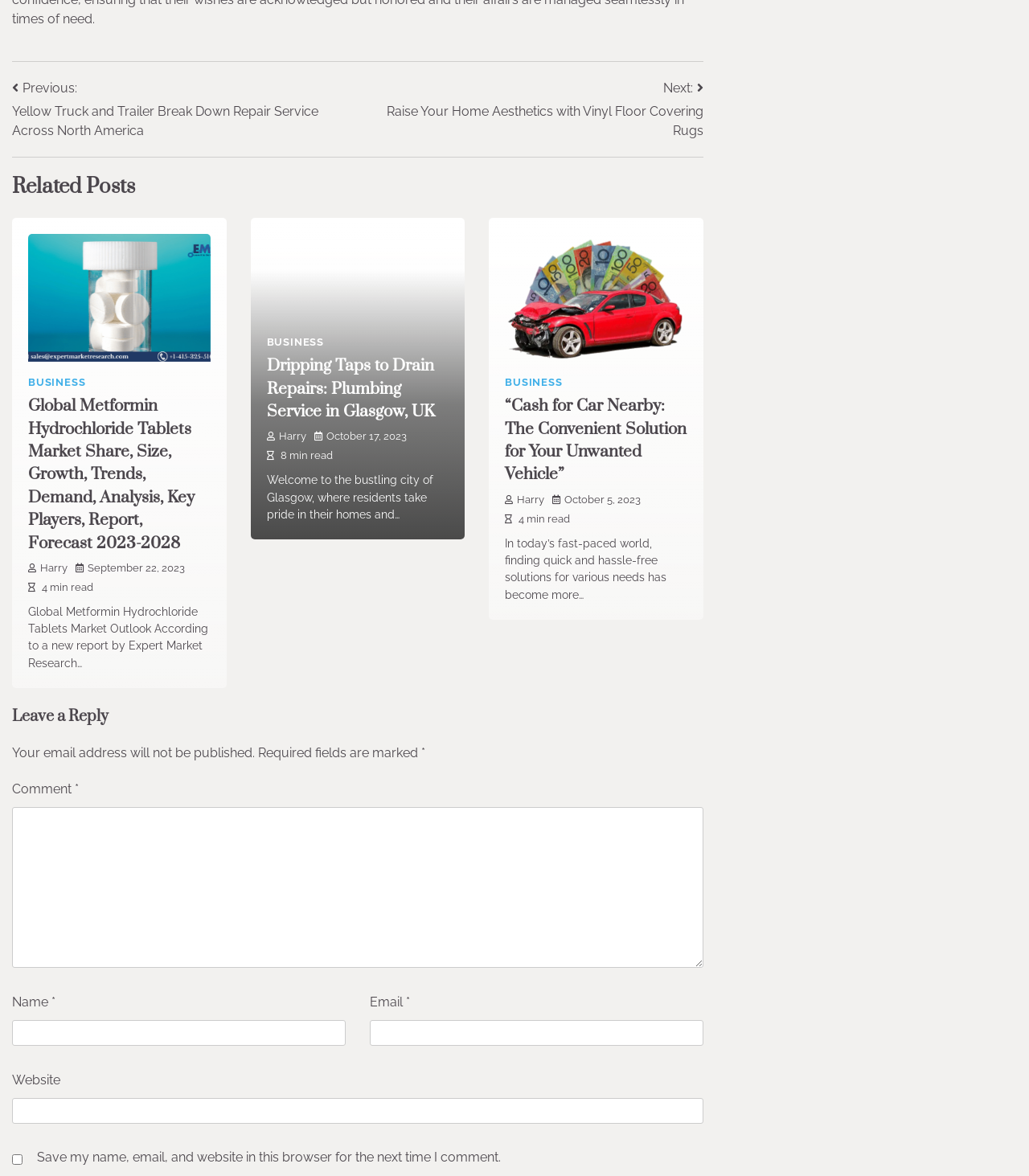What type of content is presented in the 'Related Posts' section?
Provide an in-depth and detailed answer to the question.

The 'Related Posts' section displays a list of article summaries, including images, headings, and short descriptions, which are related to the current post or topic.